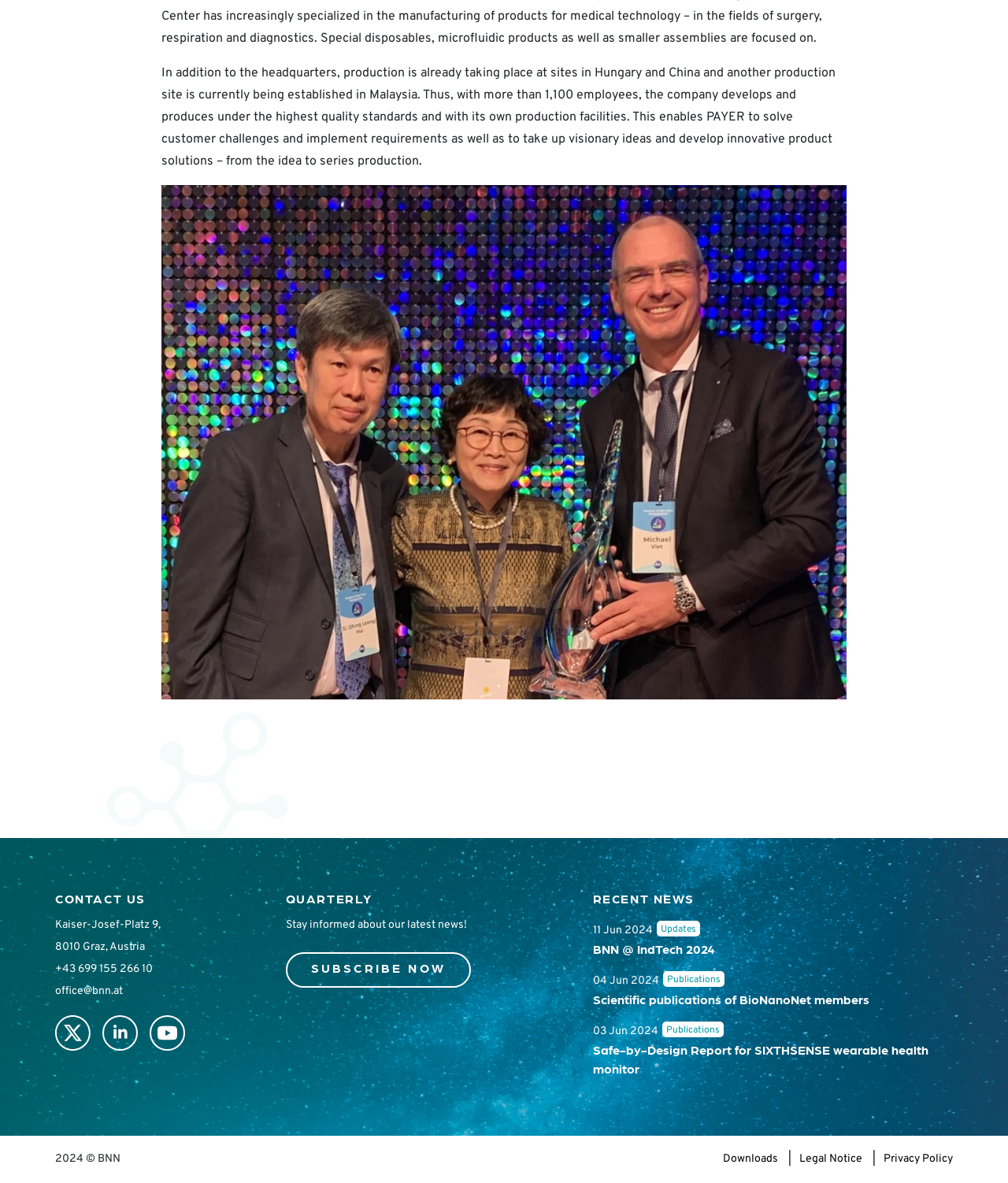Please predict the bounding box coordinates of the element's region where a click is necessary to complete the following instruction: "Download files". The coordinates should be represented by four float numbers between 0 and 1, i.e., [left, top, right, bottom].

[0.717, 0.974, 0.772, 0.985]